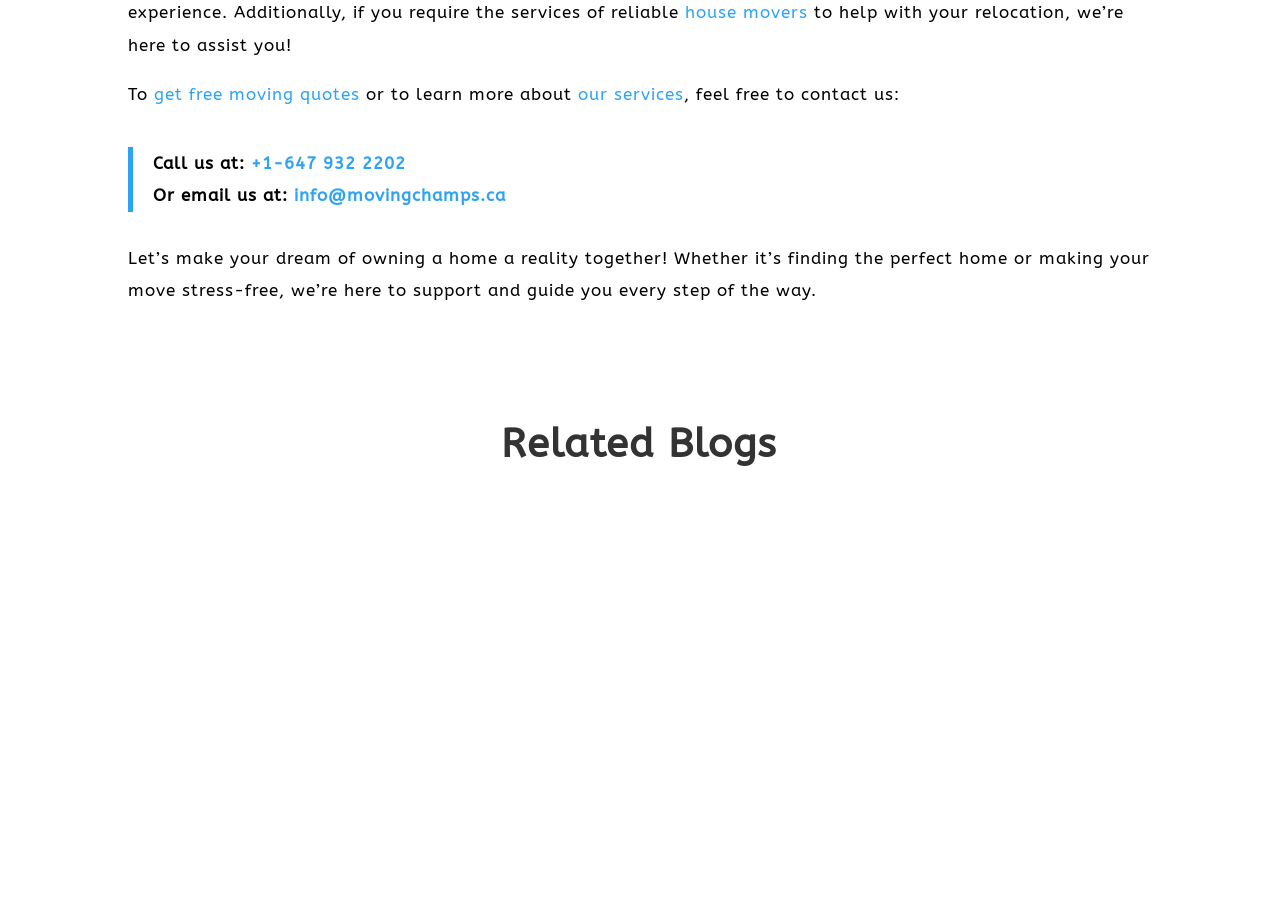Bounding box coordinates are specified in the format (top-left x, top-left y, bottom-right x, bottom-right y). All values are floating point numbers bounded between 0 and 1. Please provide the bounding box coordinate of the region this sentence describes: get free moving quotes

[0.12, 0.092, 0.281, 0.114]